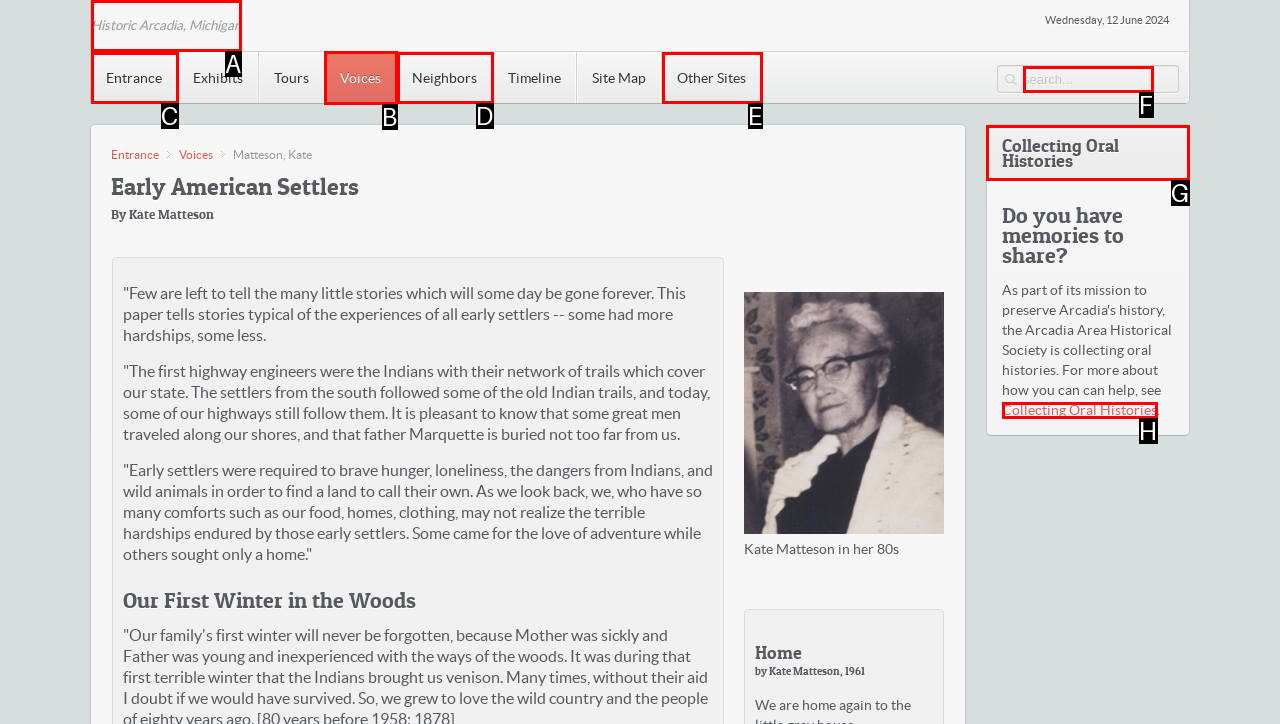To achieve the task: Explore Collecting Oral Histories, indicate the letter of the correct choice from the provided options.

G